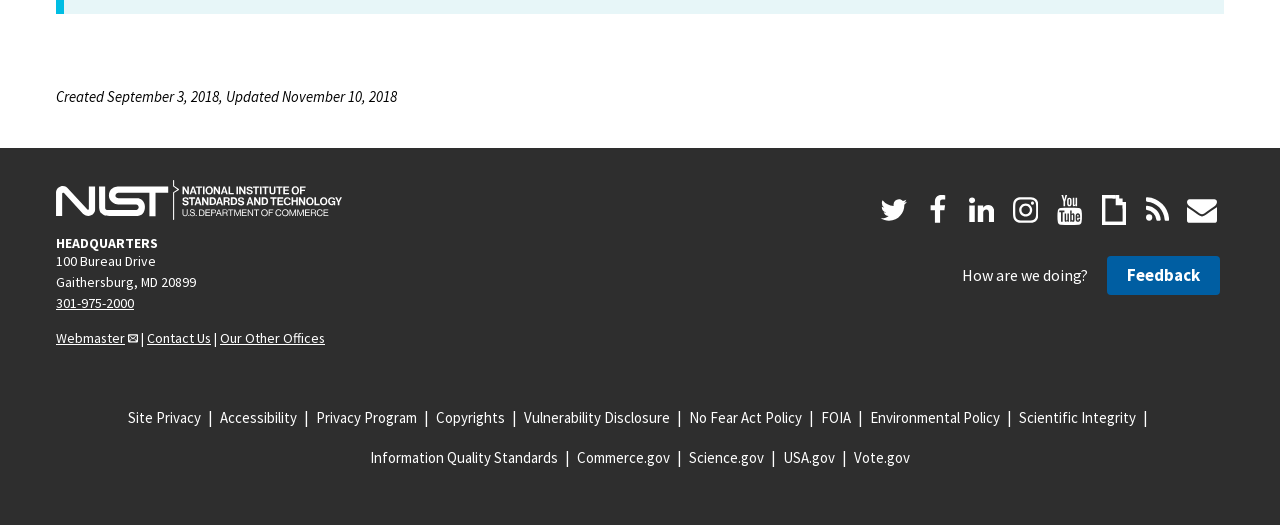Highlight the bounding box coordinates of the element that should be clicked to carry out the following instruction: "Provide Feedback". The coordinates must be given as four float numbers ranging from 0 to 1, i.e., [left, top, right, bottom].

[0.865, 0.487, 0.953, 0.562]